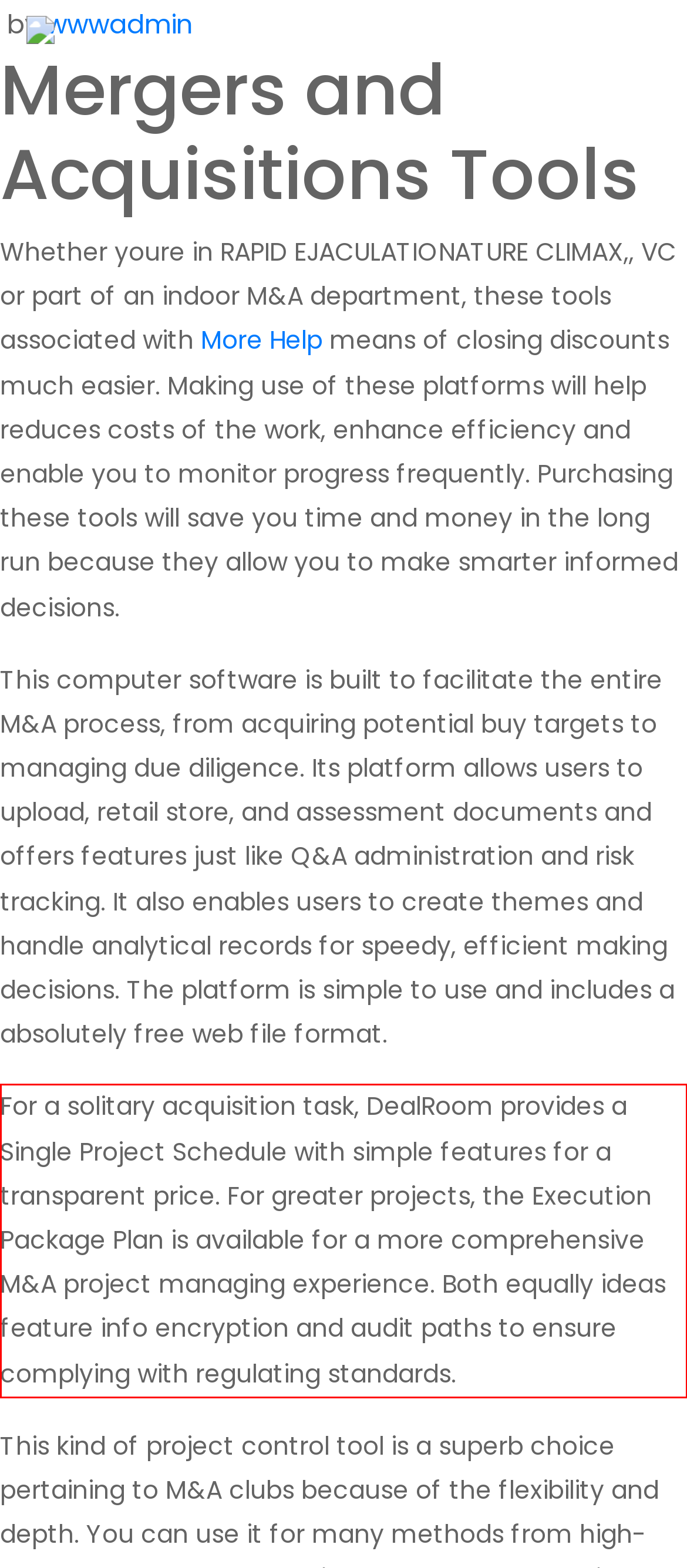You have a screenshot of a webpage with a UI element highlighted by a red bounding box. Use OCR to obtain the text within this highlighted area.

For a solitary acquisition task, DealRoom provides a Single Project Schedule with simple features for a transparent price. For greater projects, the Execution Package Plan is available for a more comprehensive M&A project managing experience. Both equally ideas feature info encryption and audit paths to ensure complying with regulating standards.